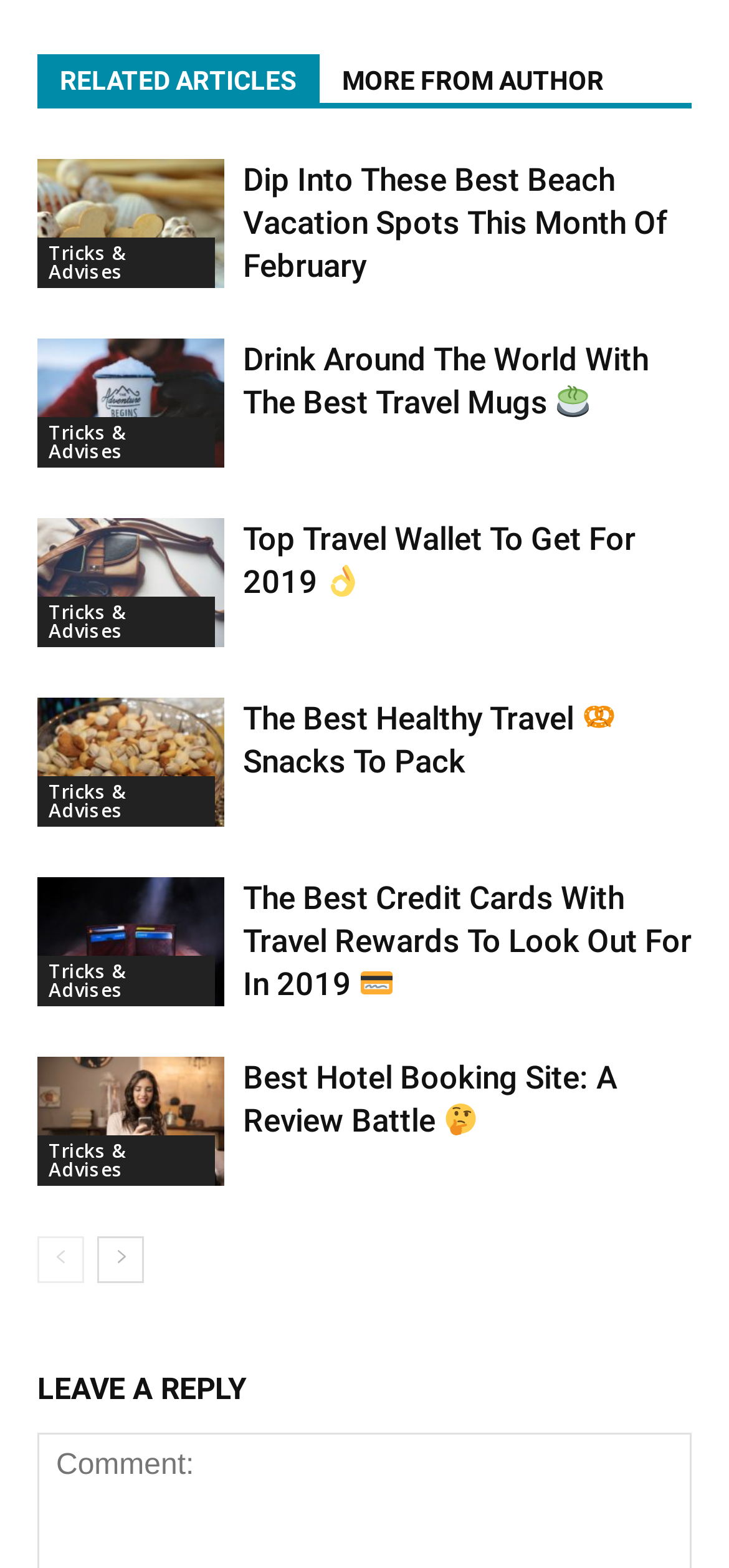Please find and report the bounding box coordinates of the element to click in order to perform the following action: "Visit author page". The coordinates should be expressed as four float numbers between 0 and 1, in the format [left, top, right, bottom].

None